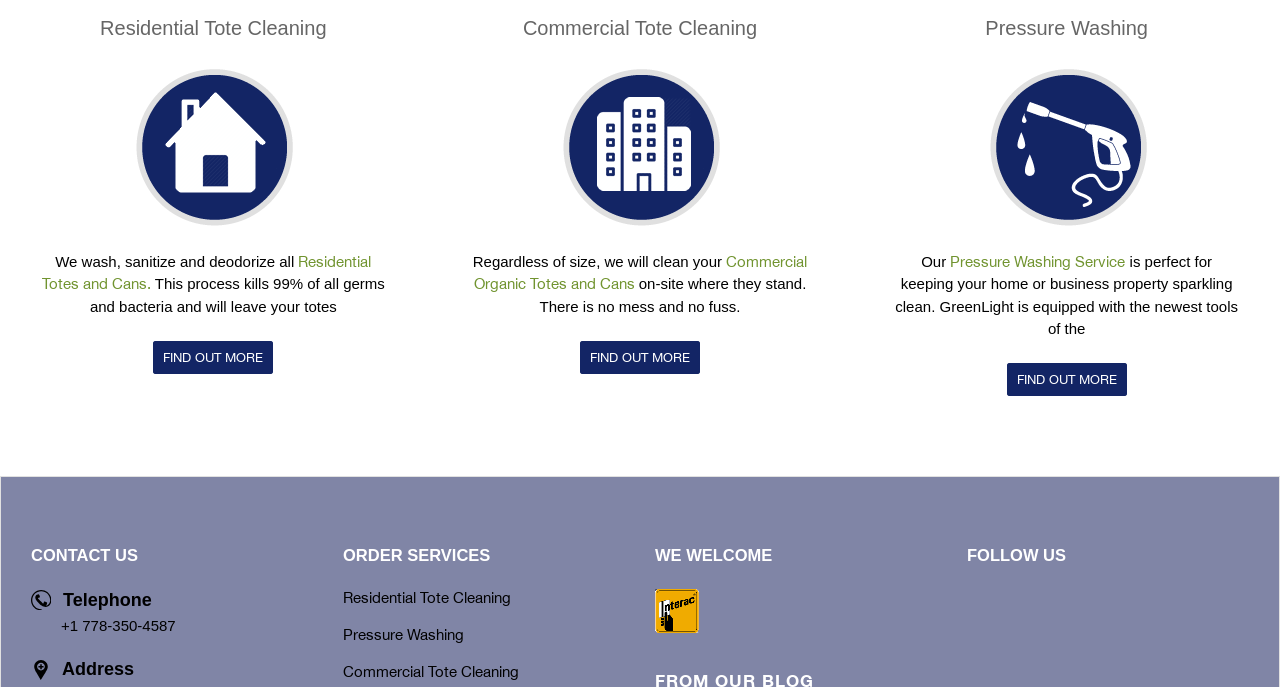What is the main service offered for residential totes?
Using the visual information, reply with a single word or short phrase.

Cleaning